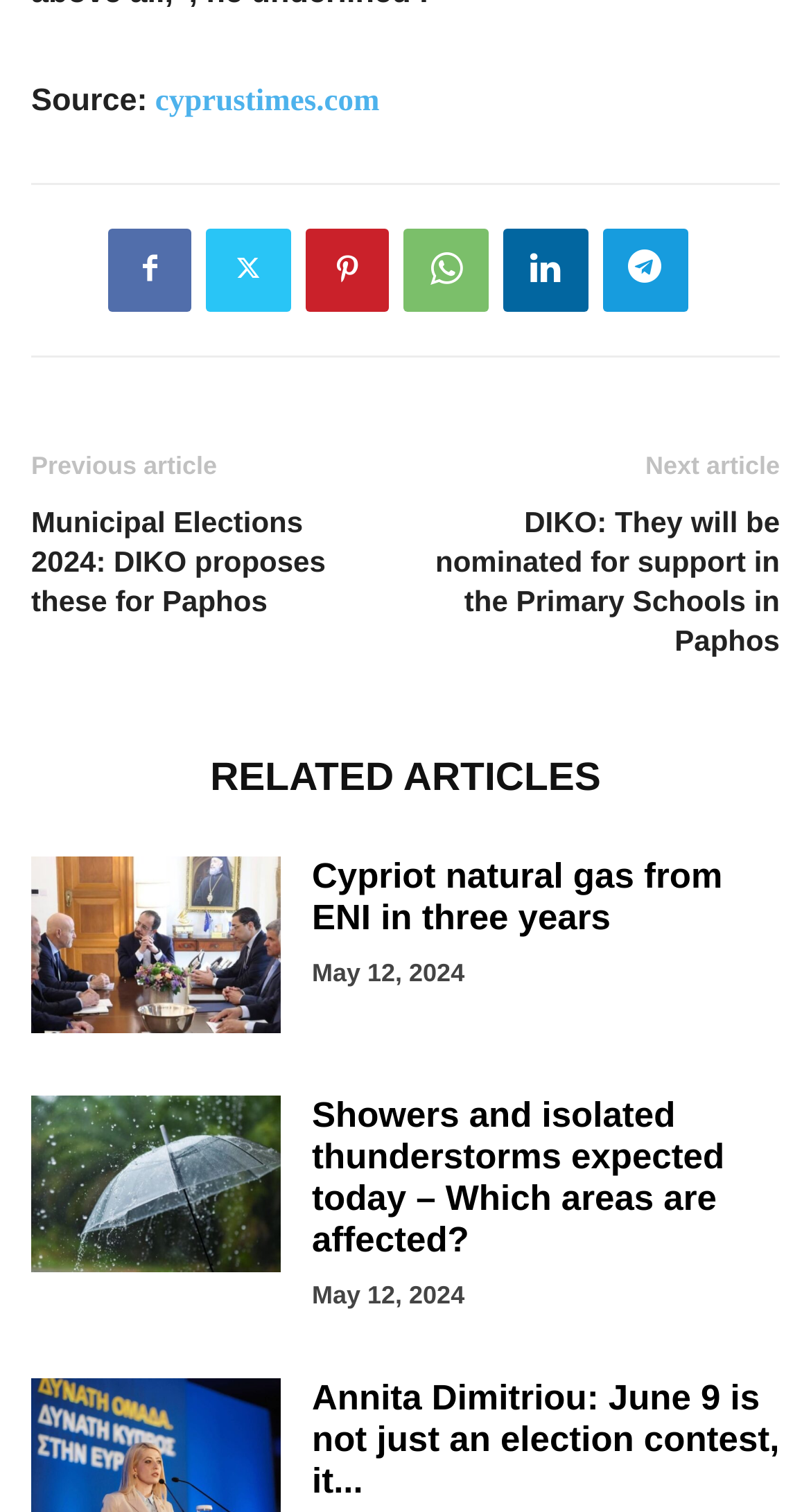Provide your answer in a single word or phrase: 
What is the source of the article?

cyprustimes.com